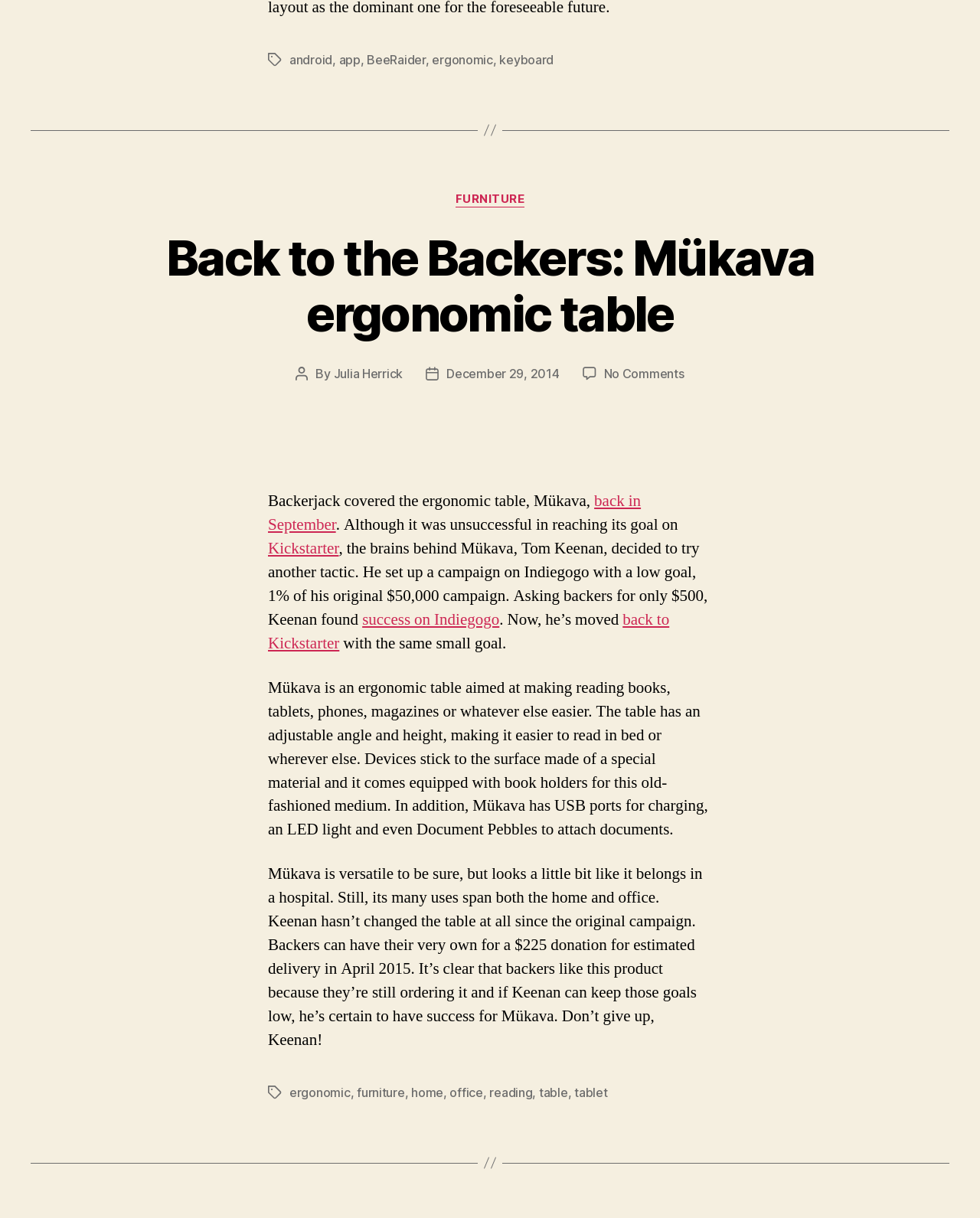Can you specify the bounding box coordinates of the area that needs to be clicked to fulfill the following instruction: "Click on the 'android' tag"?

[0.295, 0.043, 0.339, 0.055]